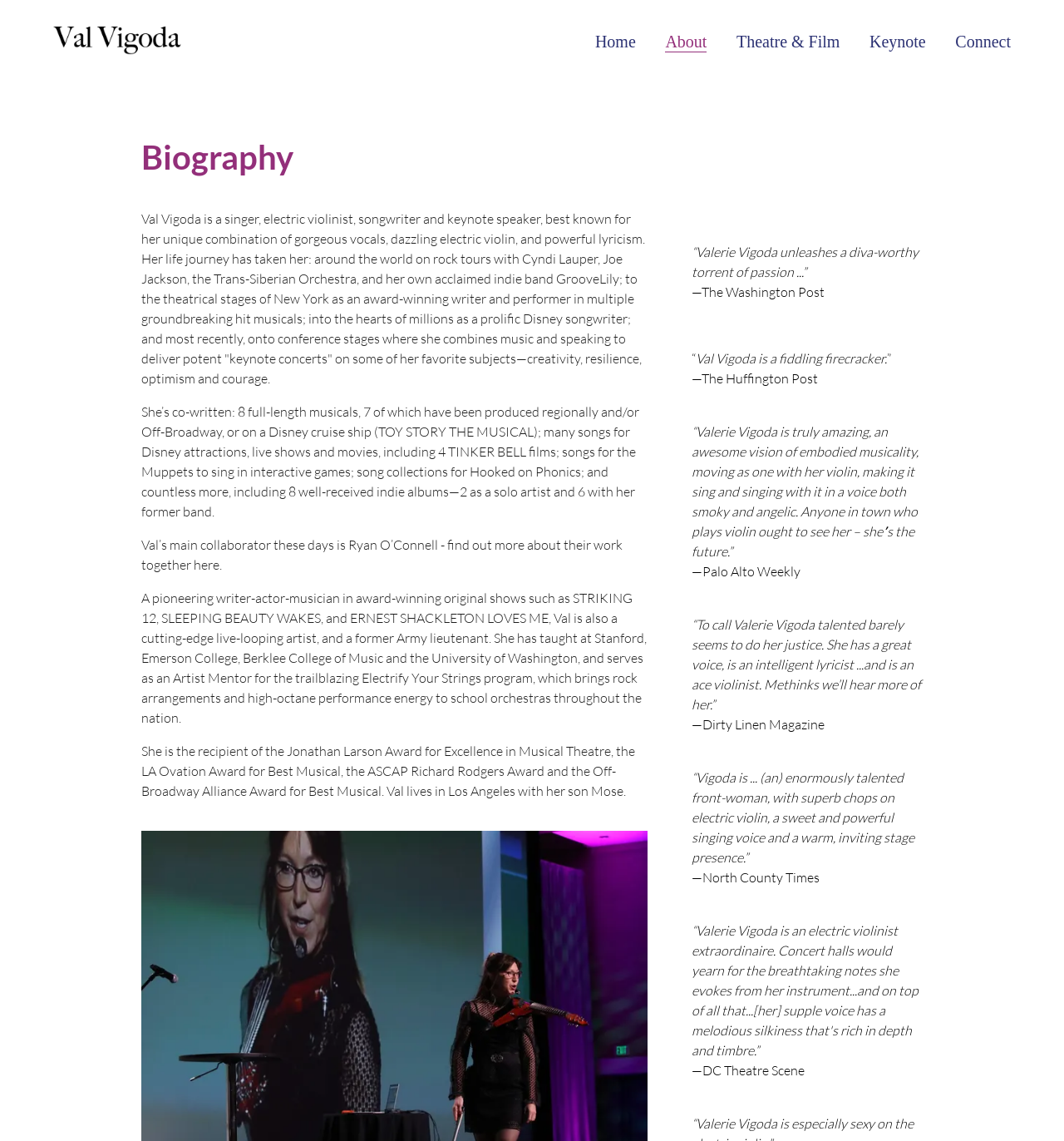From the details in the image, provide a thorough response to the question: What is Val Vigoda's profession?

Based on the webpage, Val Vigoda is a singer, electric violinist, songwriter, and keynote speaker, which indicates that she is a musician, composer, performer, and educator.